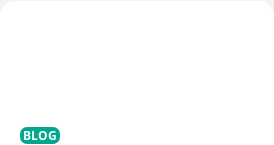Give a comprehensive caption that covers the entire image content.

The image associated with the heading "20 Reasons Why Every Company Should Archive Email" appears prominently above a blog post section. It likely showcases concepts or visuals related to email archiving and compliance, emphasizing the importance of archiving for organizations. This image is part of a blog post authored by Bojana Krstic, published on September 12, 2023. The blog focuses on the significance of email archiving as a crucial practice for businesses, suggesting that the content will provide insights into practical reasons for implementing email archiving solutions. This visual component enhances the blog's appeal, aiming to engage readers and encourage them to read further about the benefits of email management within organizations.